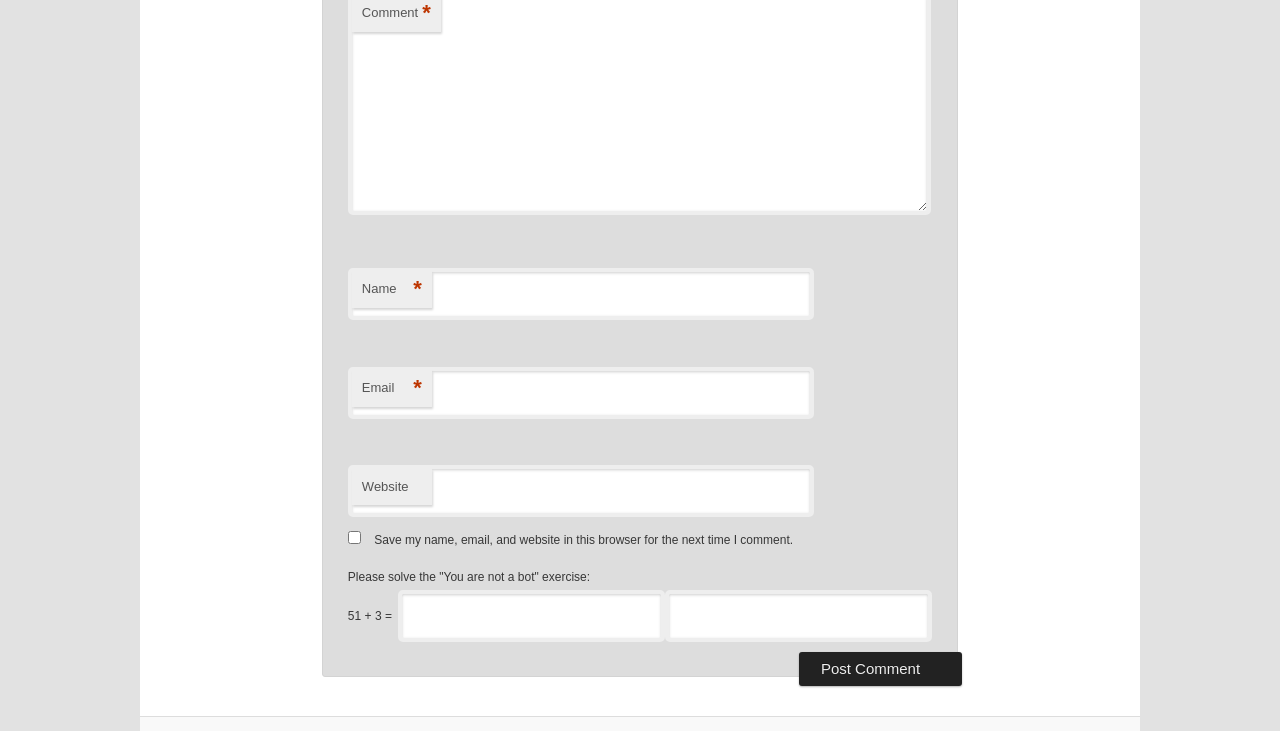From the webpage screenshot, predict the bounding box of the UI element that matches this description: "name="submit" value="Post Comment"".

[0.624, 0.892, 0.752, 0.939]